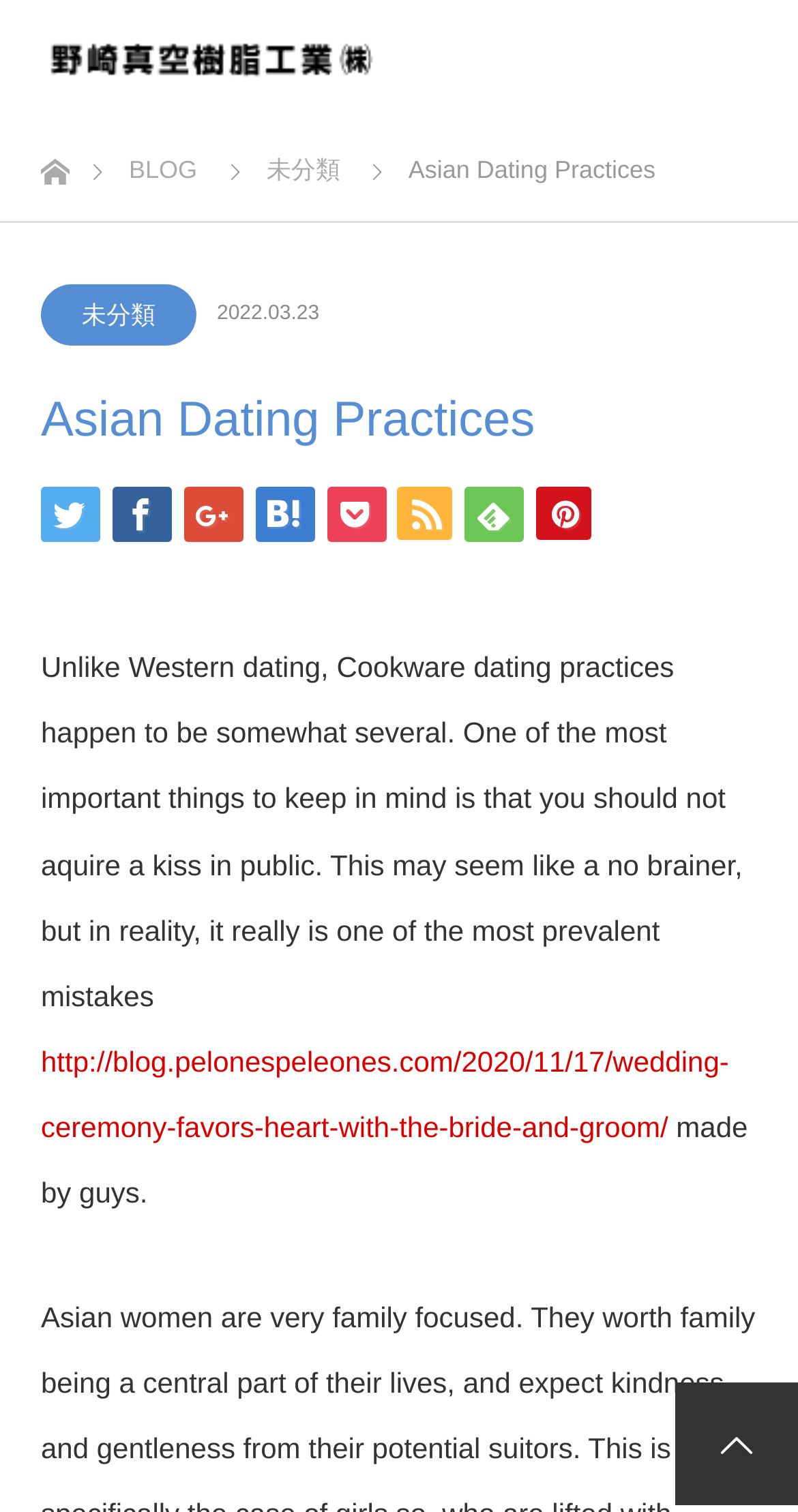Offer a detailed explanation of the webpage layout and contents.

The webpage is about Asian dating practices, with a heading at the top center of the page displaying the title "Asian Dating Practices" in a large font. Below the title, there is a menu bar with several links, including "ホーム", "BLOG", and "未分類", aligned horizontally and centered at the top of the page. 

On the top right corner, there is a menu icon represented by "\uf0c9". 

The main content of the page is divided into two sections. The first section is a brief introduction to Asian dating practices, located at the top left of the page. The text explains that unlike Western dating, Asian dating practices are somewhat different, and one of the most important things to keep in mind is not to get a kiss in public. 

Below the introduction, there are several social media links, represented by icons "\ue904", "\ue902", "\ue900", "\ue908", "\ue90a", "\ue90b", and "\ue907", aligned horizontally and centered on the page. 

The second section is a blog post, located at the bottom left of the page. The post is dated "2022.03.23" and has a link to another blog post at the bottom. The text of the blog post is not fully displayed, but it seems to be discussing wedding ceremony favors. 

At the very bottom of the page, there is a link to the top of the page, represented by "\ue911 PAGE TOP", located at the bottom right corner.